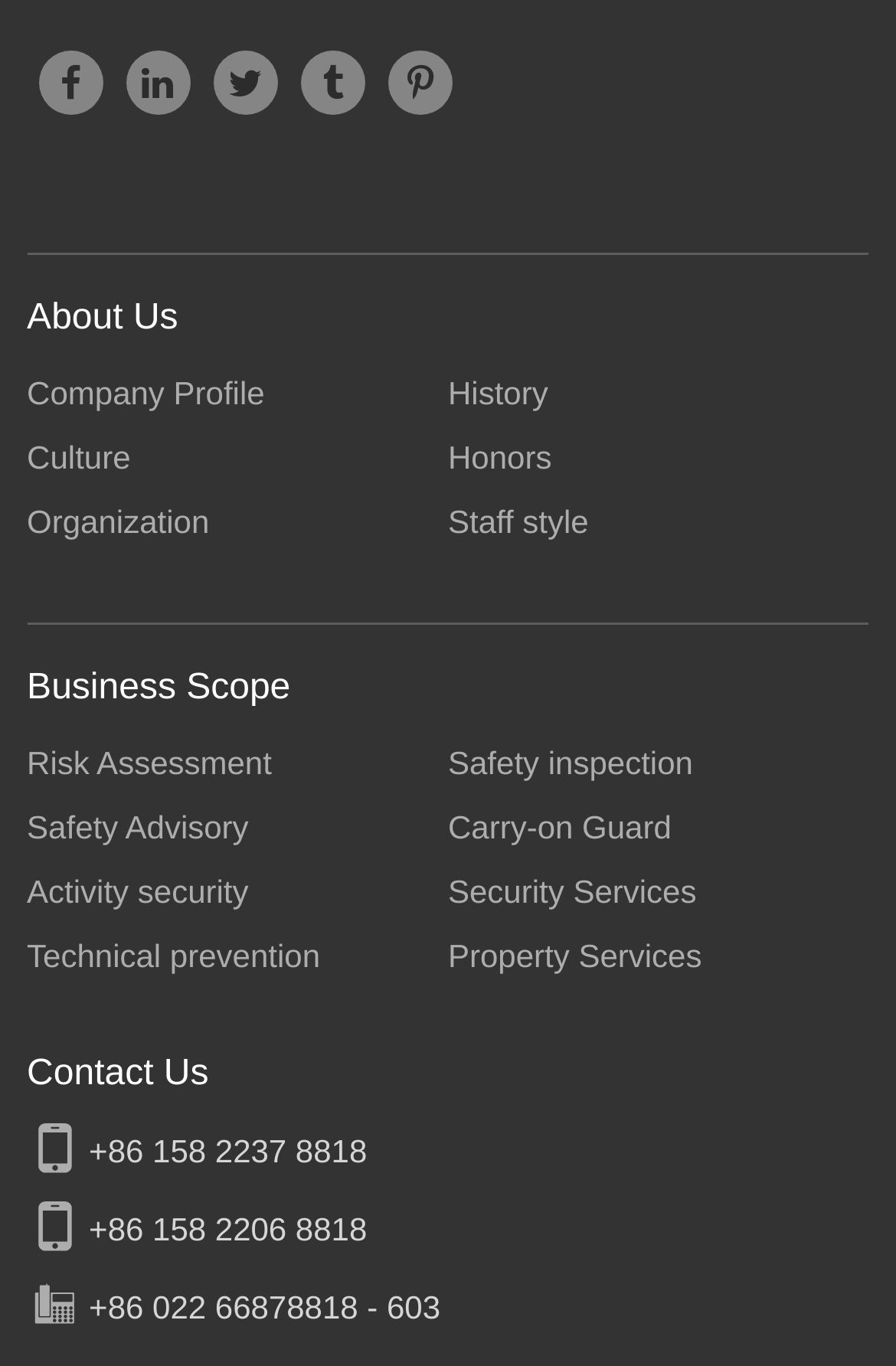Please identify the bounding box coordinates for the region that you need to click to follow this instruction: "Learn about Risk Assessment".

[0.03, 0.544, 0.303, 0.571]